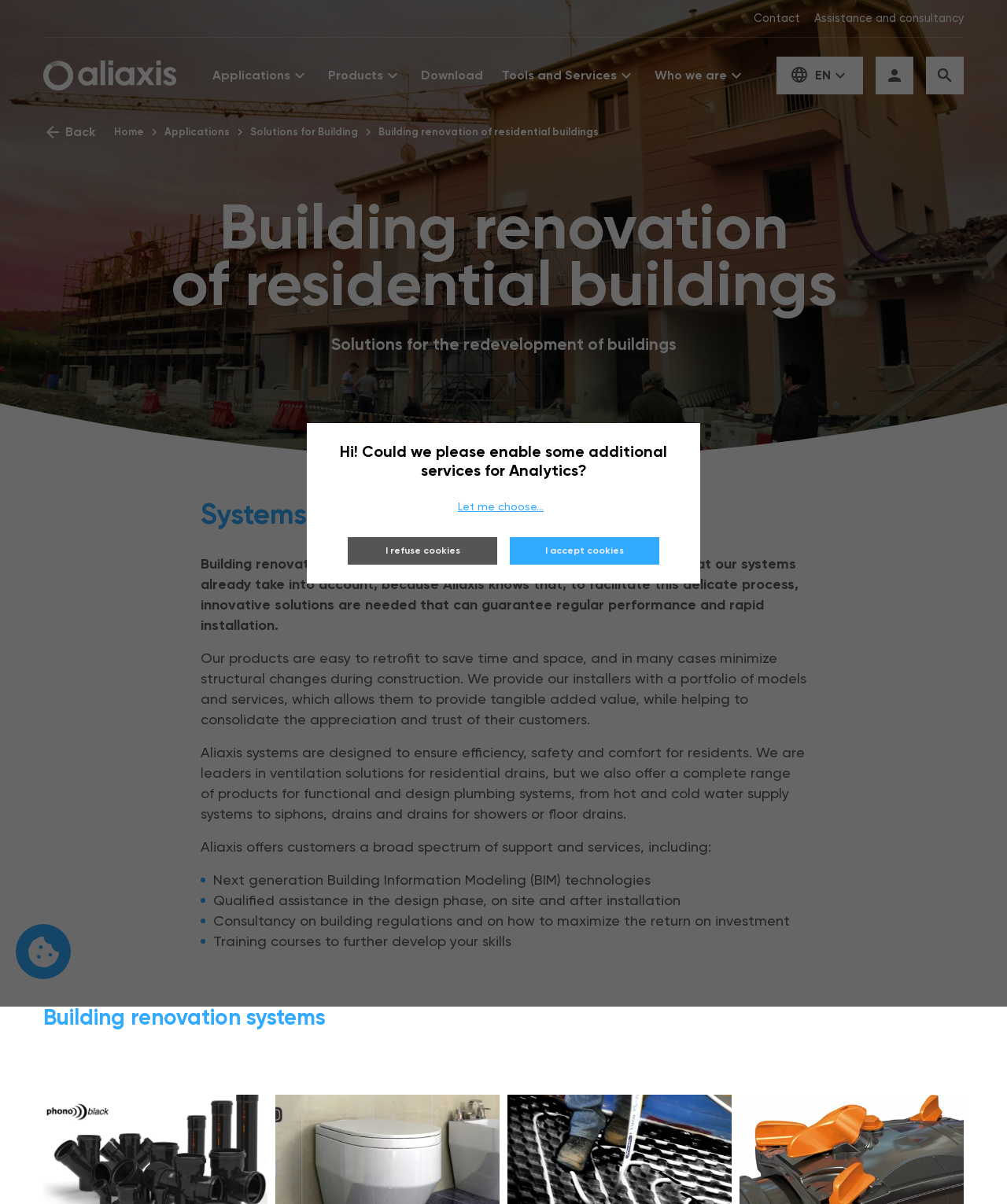What is the headline of the webpage?

Building renovation
of residential buildings